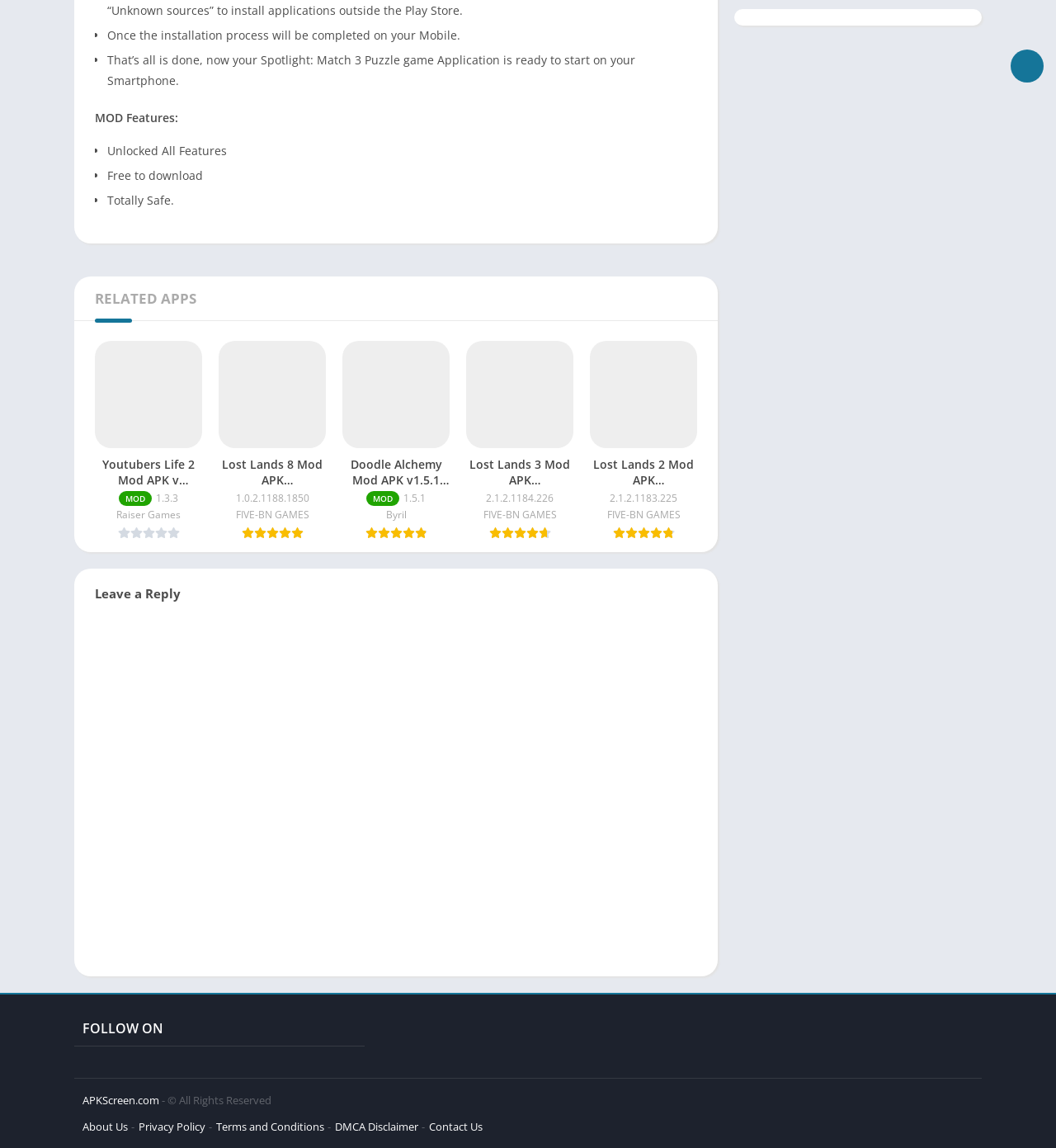Find the UI element described as: "About Us" and predict its bounding box coordinates. Ensure the coordinates are four float numbers between 0 and 1, [left, top, right, bottom].

[0.078, 0.975, 0.121, 0.988]